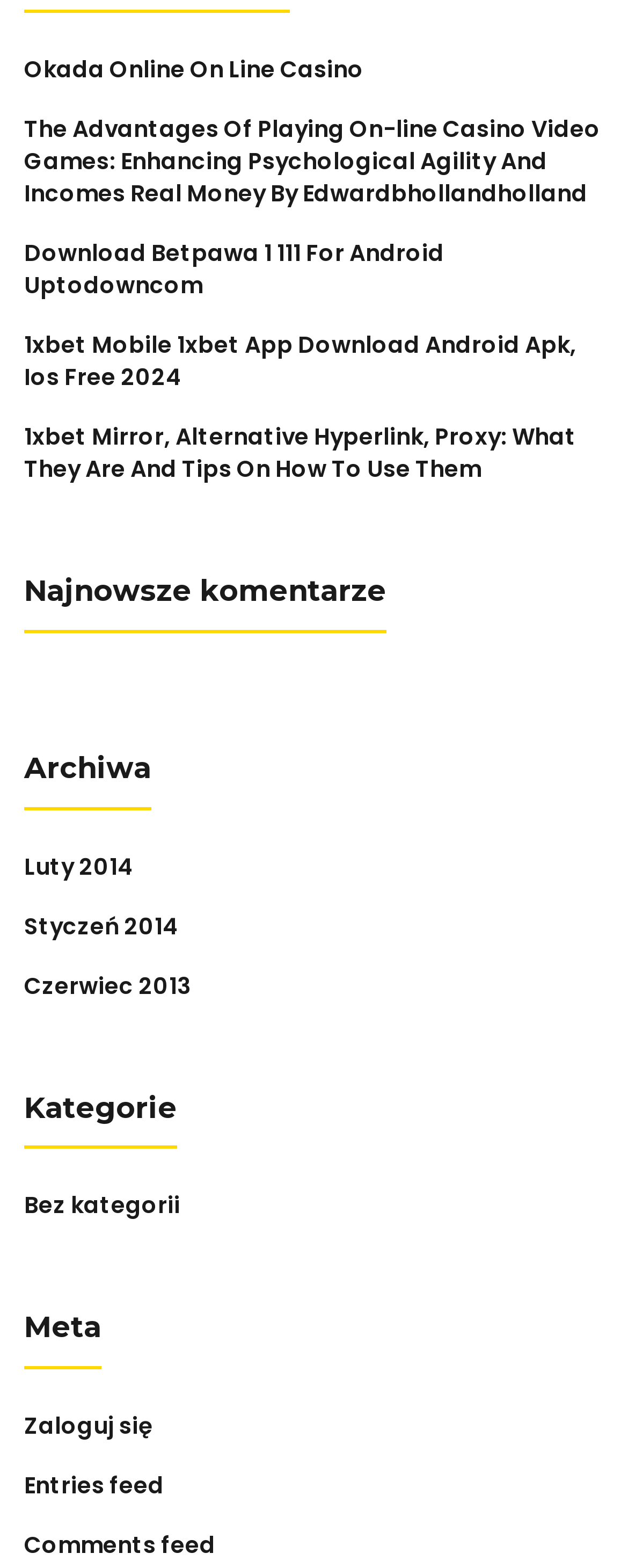Answer the question in one word or a short phrase:
How many heading elements are there on the webpage?

4